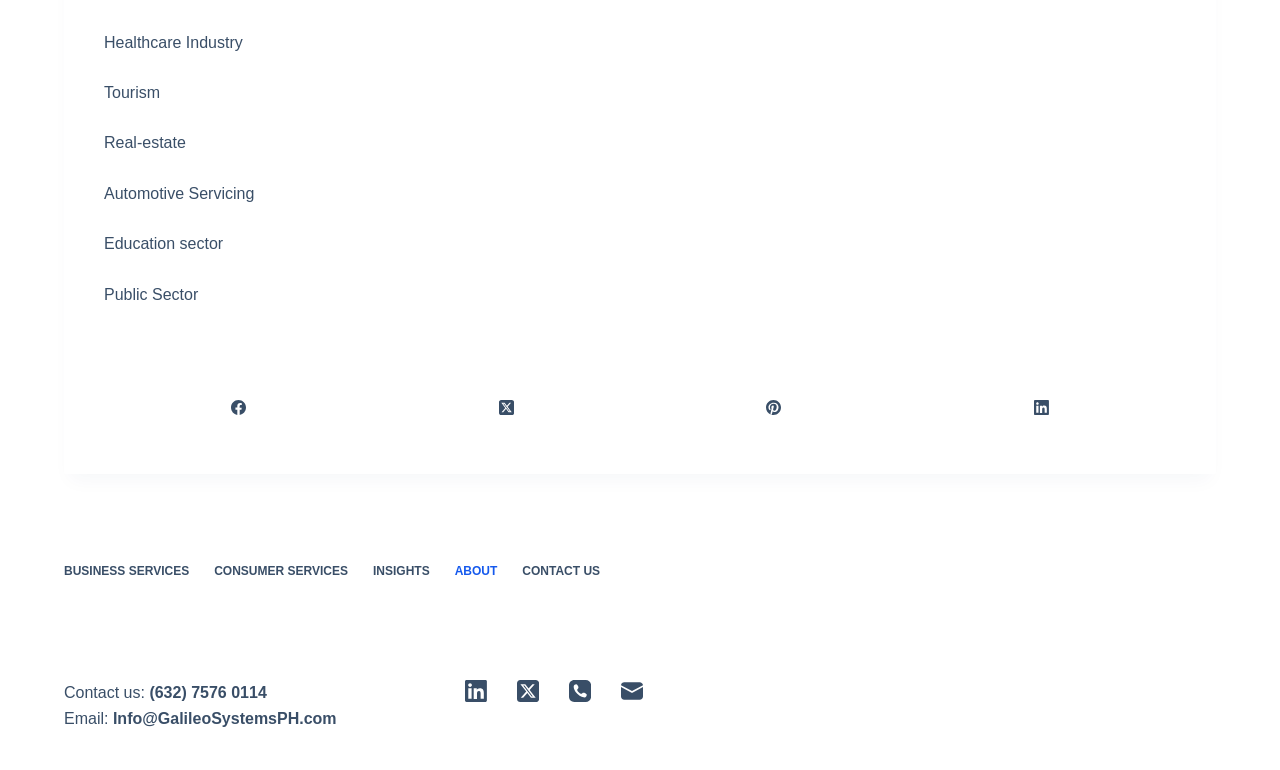Can you specify the bounding box coordinates for the region that should be clicked to fulfill this instruction: "Send an email to Info@GalileoSystemsPH.com".

[0.088, 0.922, 0.263, 0.944]